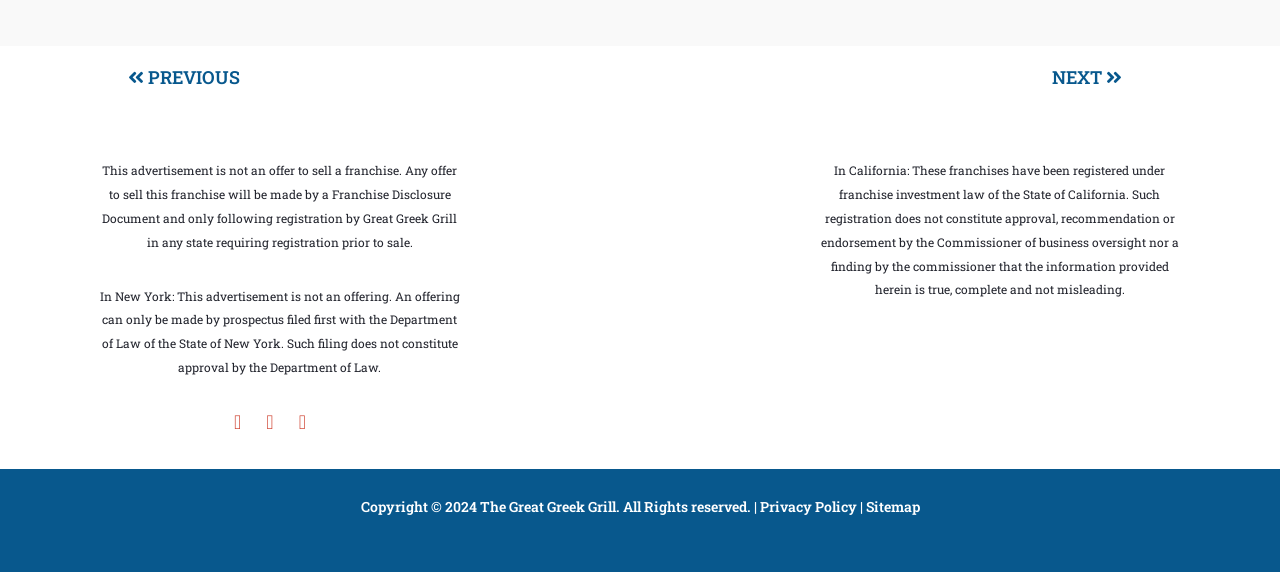Please reply with a single word or brief phrase to the question: 
What is the prize for winning the trip?

Greece